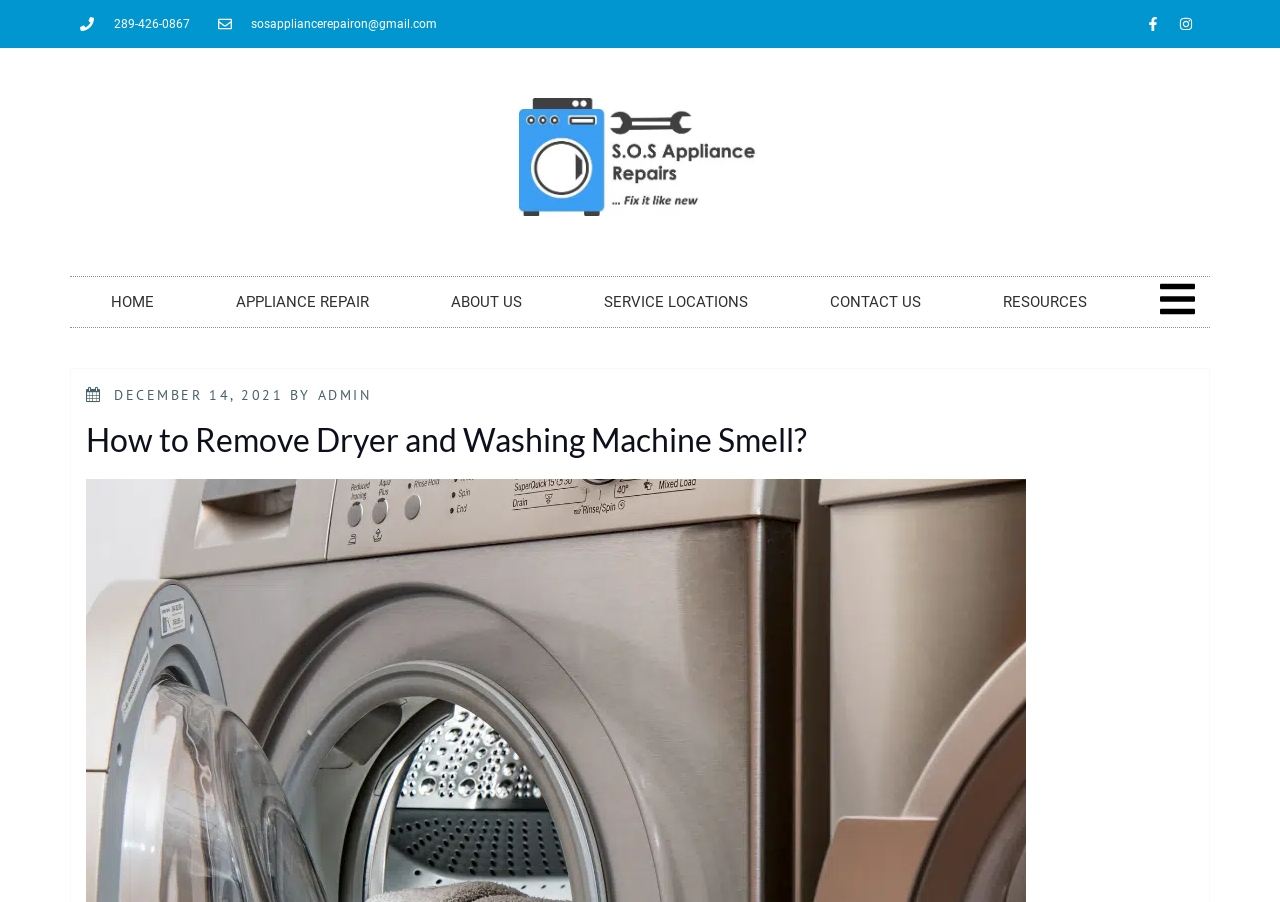Please locate the bounding box coordinates of the element that needs to be clicked to achieve the following instruction: "Contact us through email". The coordinates should be four float numbers between 0 and 1, i.e., [left, top, right, bottom].

[0.17, 0.017, 0.341, 0.037]